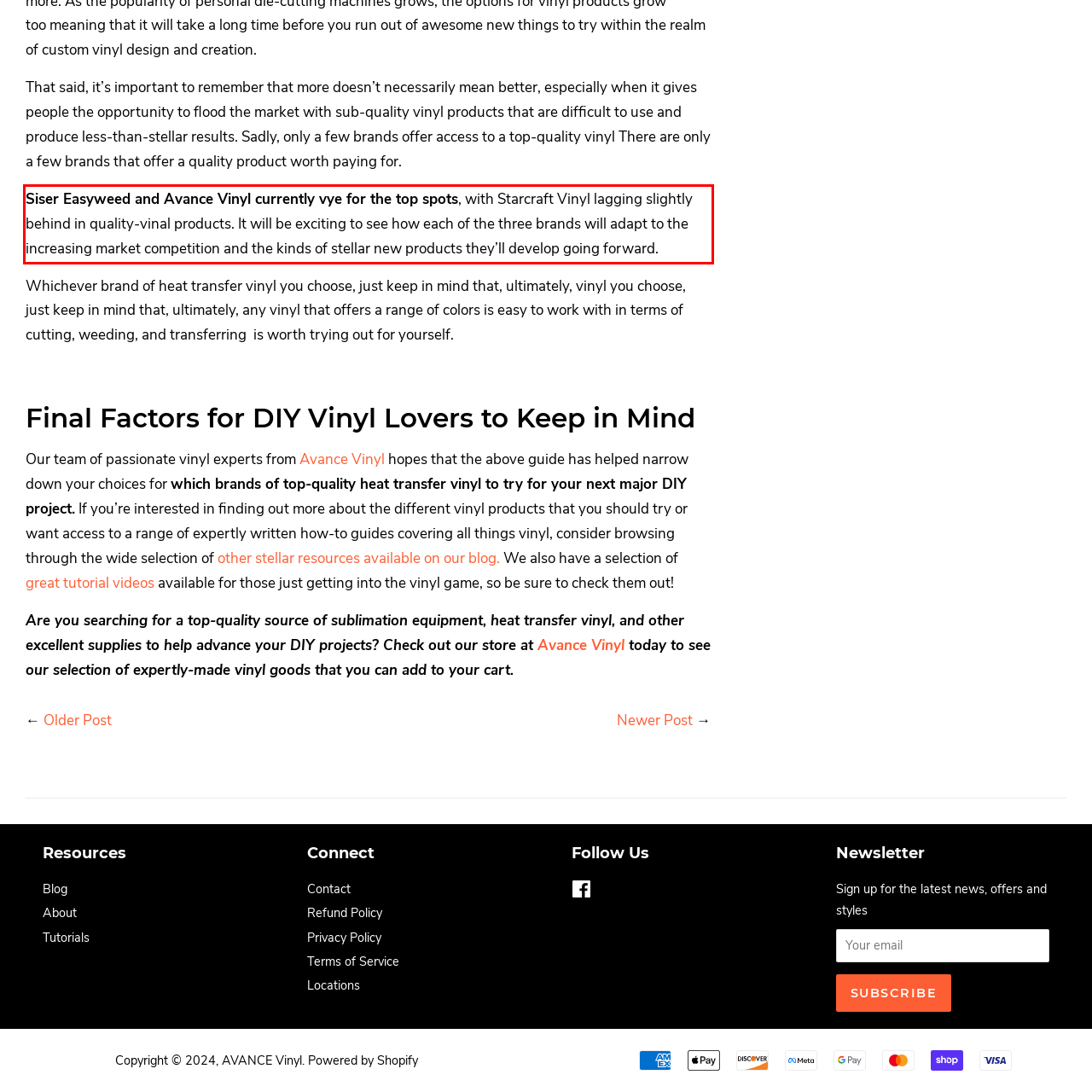You are given a webpage screenshot with a red bounding box around a UI element. Extract and generate the text inside this red bounding box.

Siser Easyweed and Avance Vinyl currently vye for the top spots, with Starcraft Vinyl lagging slightly behind in quality-vinal products. It will be exciting to see how each of the three brands will adapt to the increasing market competition and the kinds of stellar new products they’ll develop going forward.